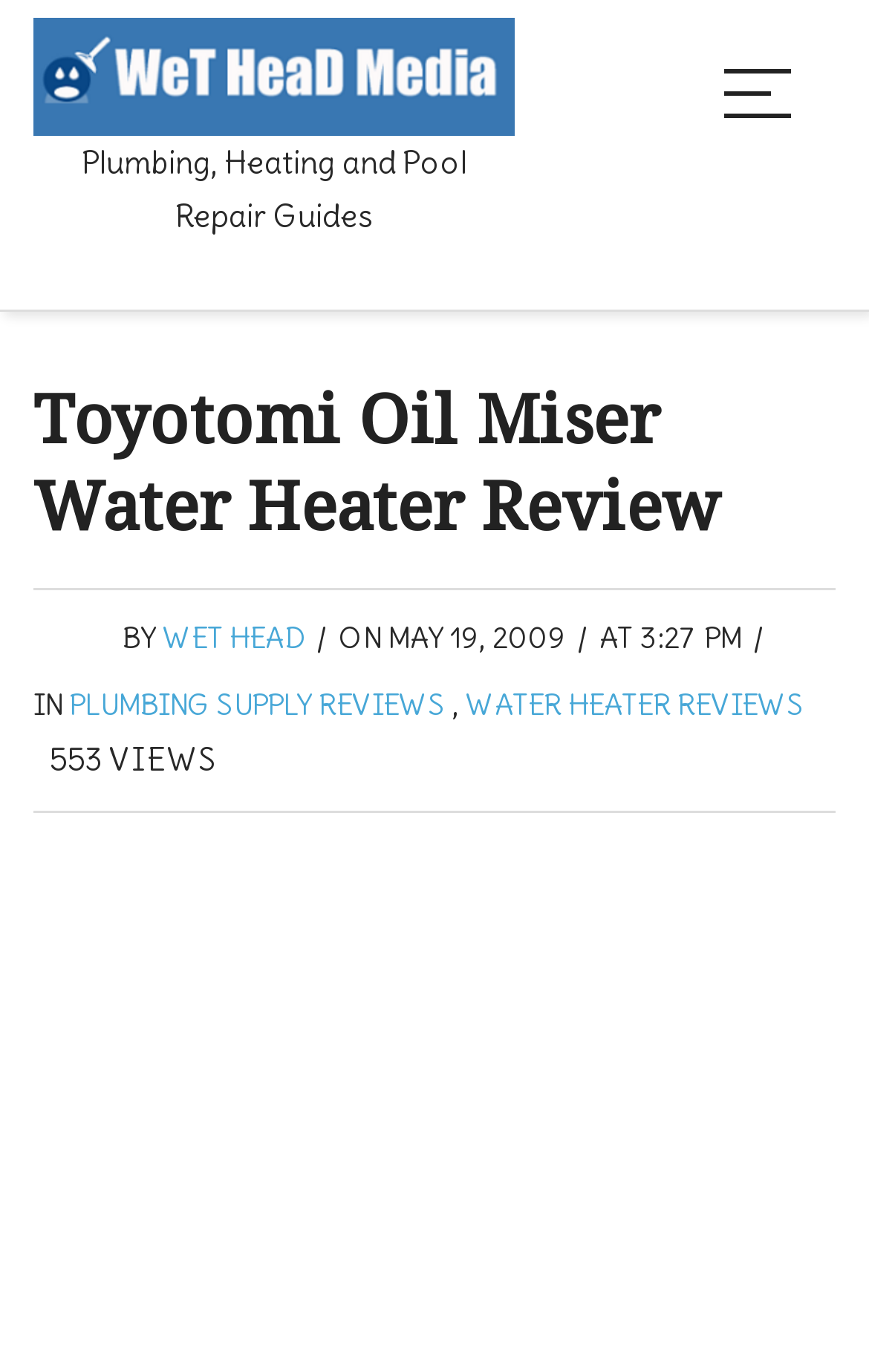Generate the text content of the main headline of the webpage.

Toyotomi Oil Miser Water Heater Review